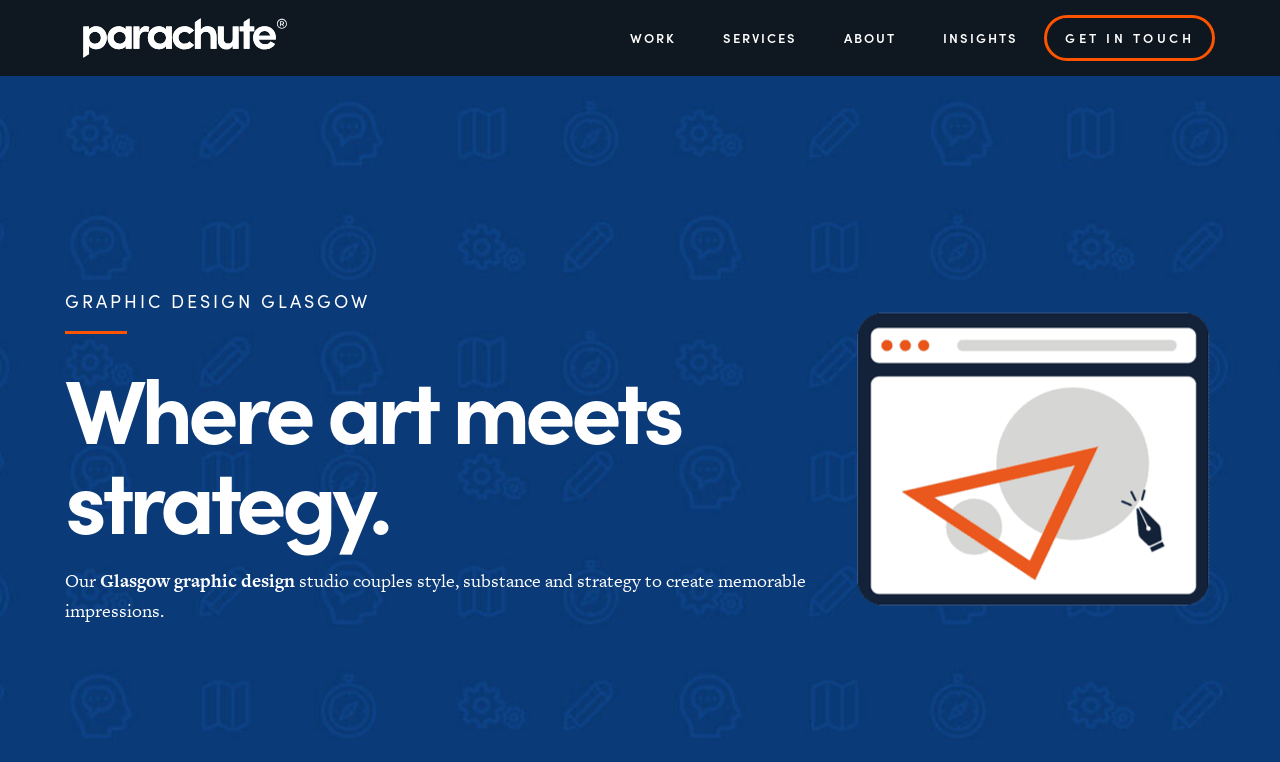Examine the image carefully and respond to the question with a detailed answer: 
What services does the agency offer?

I inferred this answer by considering the meta description which mentions that the agency offers services such as new flyers, an annual report, and artwork for a massive billboard, in addition to logos.